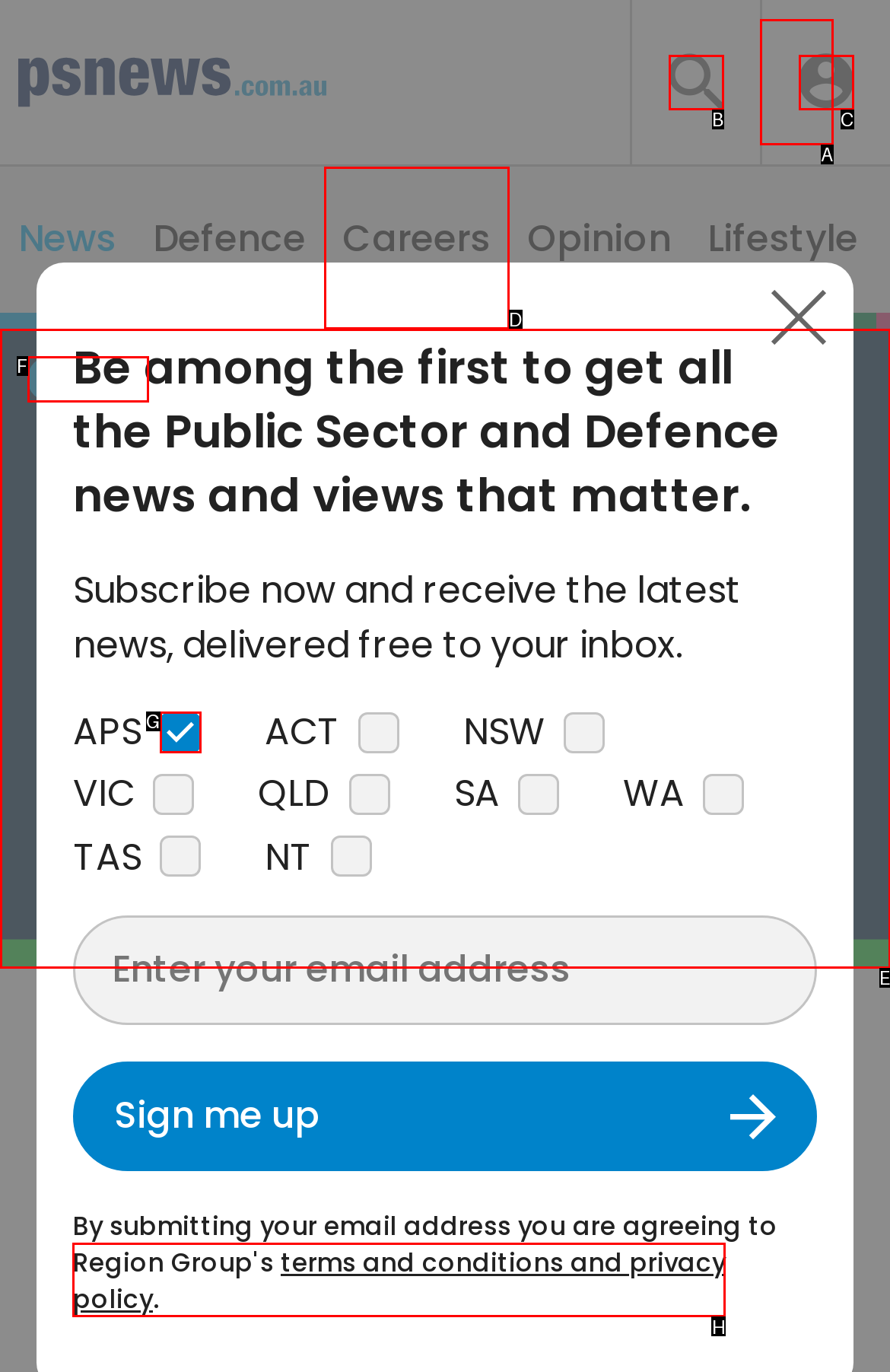Among the marked elements in the screenshot, which letter corresponds to the UI element needed for the task: Read the terms and conditions?

H